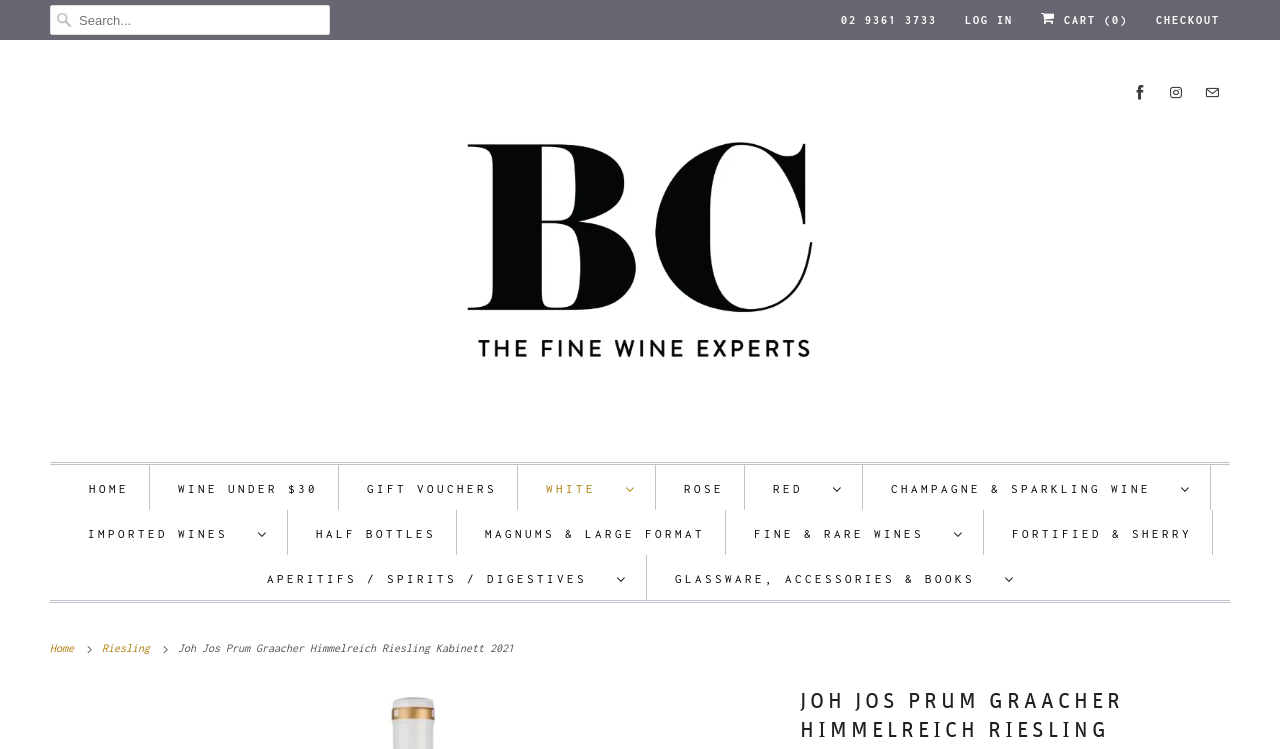What type of wine is this?
Based on the screenshot, provide a one-word or short-phrase response.

Riesling